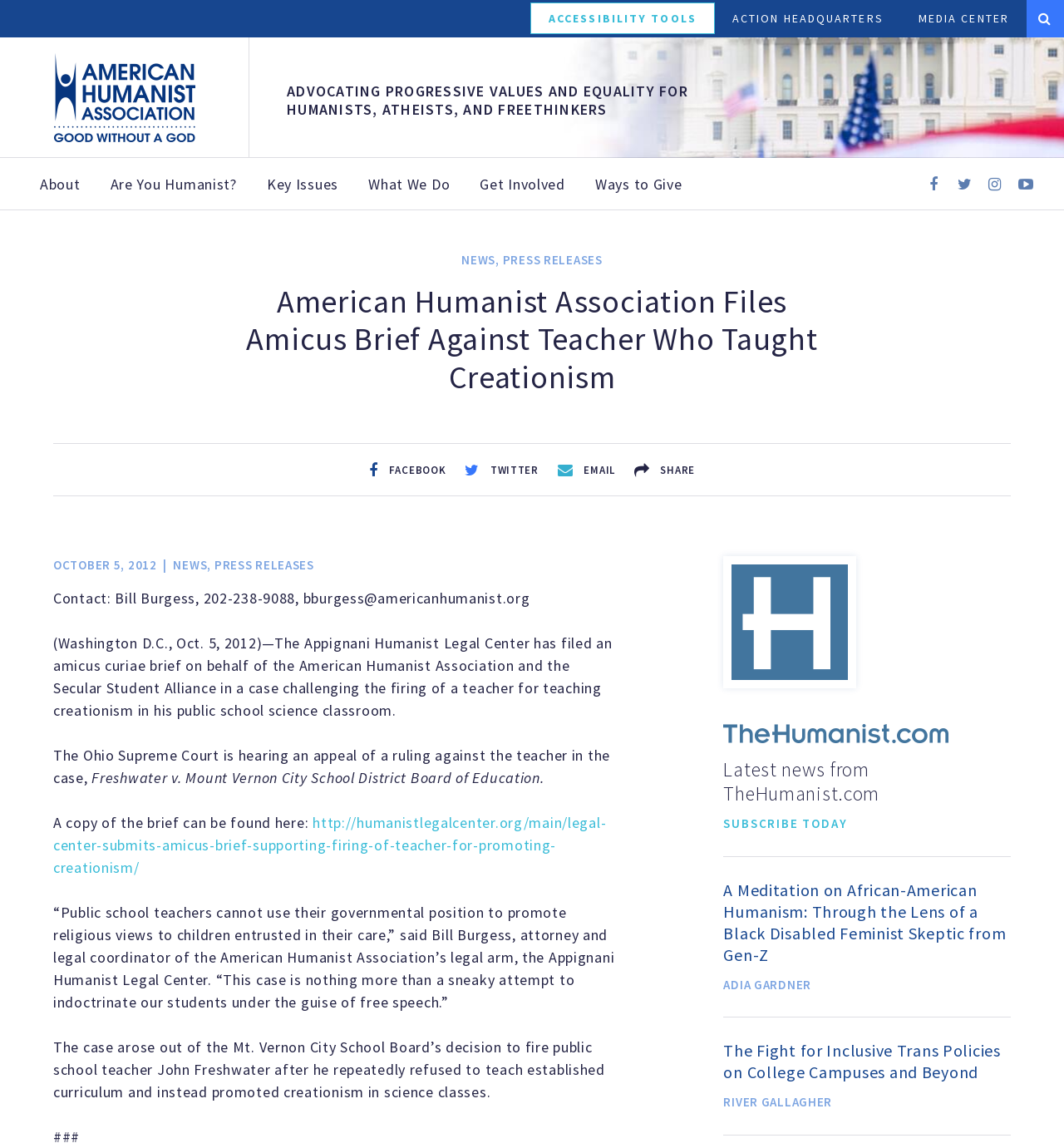Locate the UI element that matches the description Share in the webpage screenshot. Return the bounding box coordinates in the format (top-left x, top-left y, bottom-right x, bottom-right y), with values ranging from 0 to 1.

[0.589, 0.402, 0.66, 0.418]